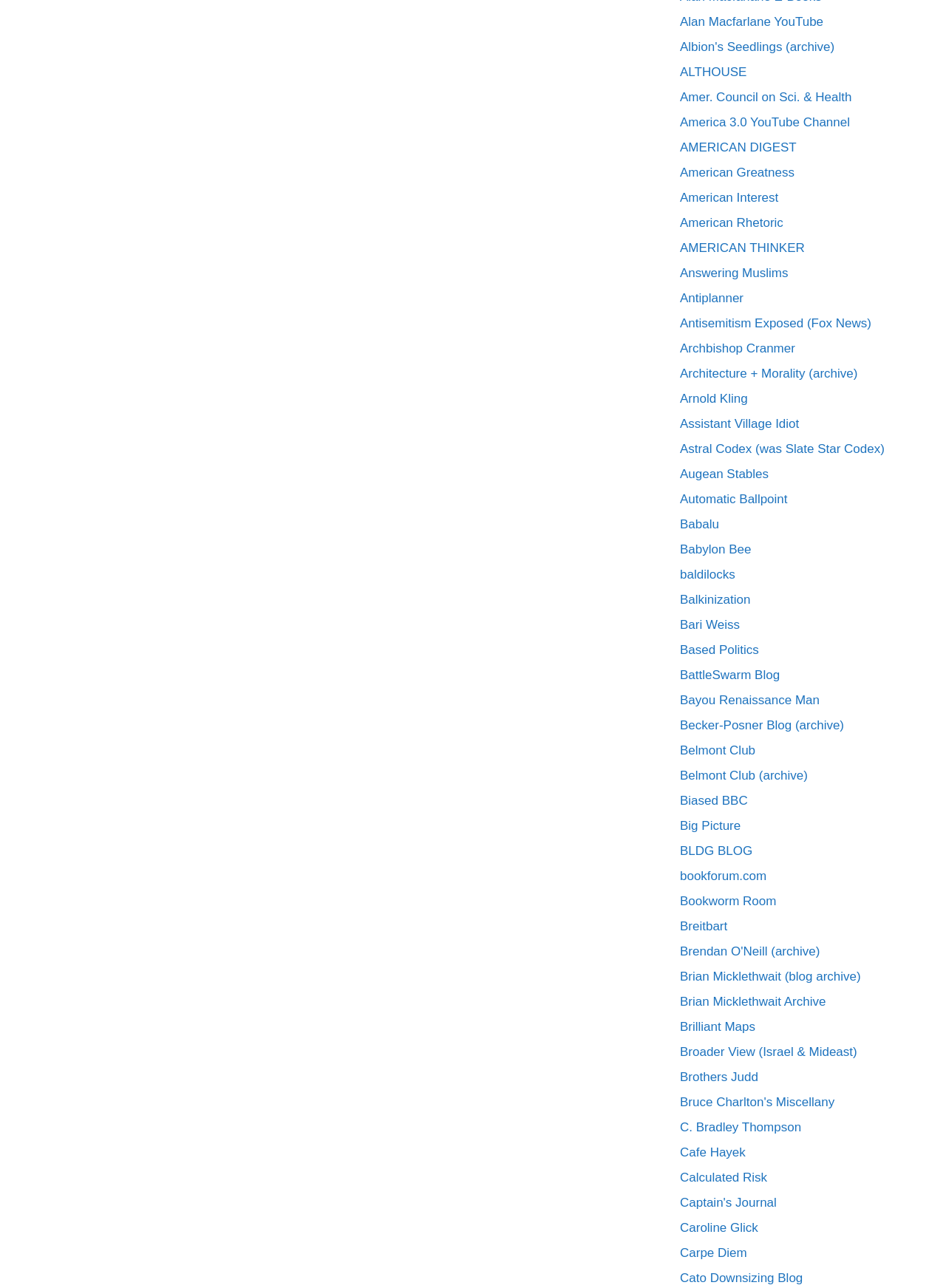Using the provided element description: "Babalu", identify the bounding box coordinates. The coordinates should be four floats between 0 and 1 in the order [left, top, right, bottom].

[0.719, 0.401, 0.76, 0.412]